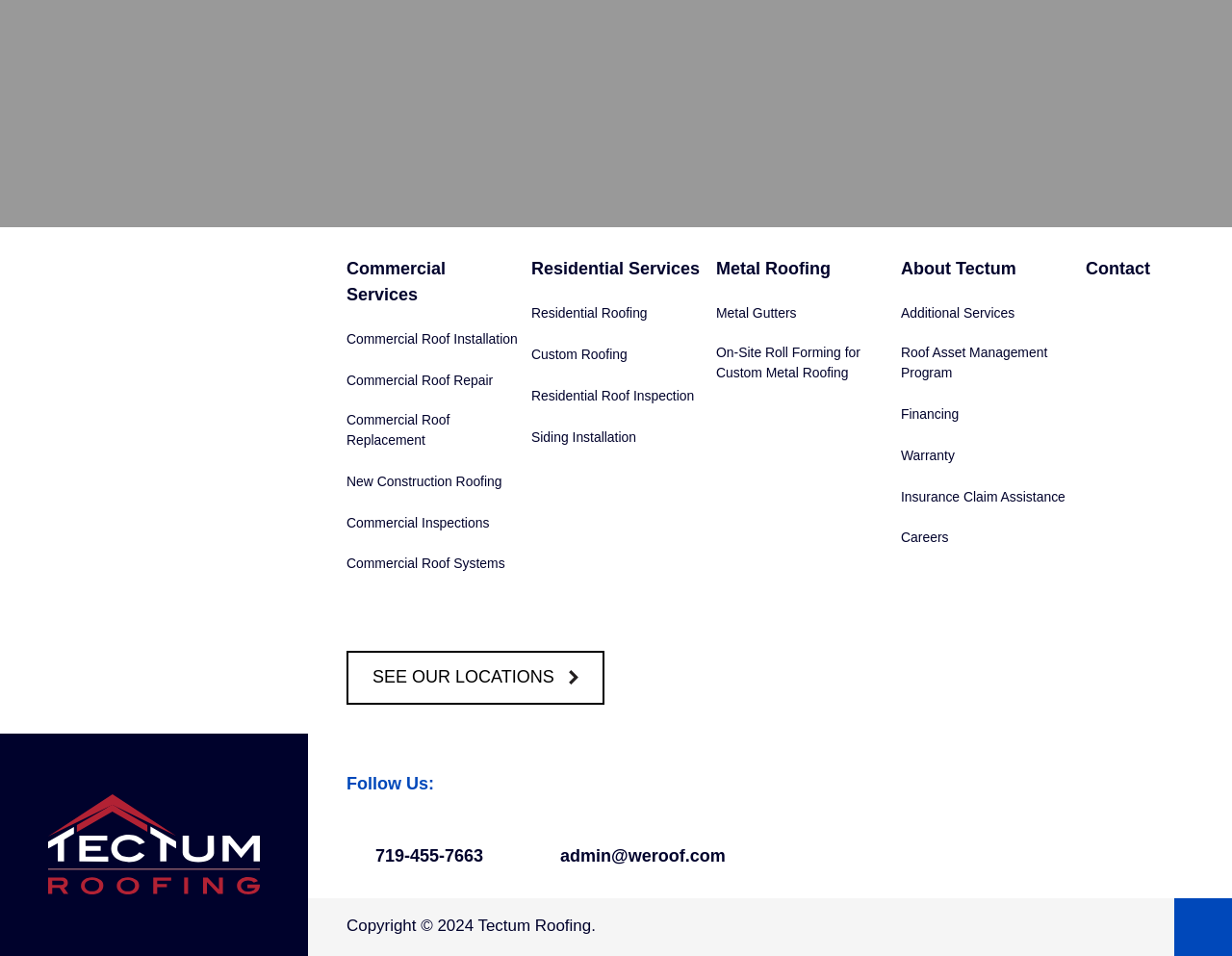Pinpoint the bounding box coordinates of the element you need to click to execute the following instruction: "Read the 'Selenium and Selenoprotein P and Mortality' article". The bounding box should be represented by four float numbers between 0 and 1, in the format [left, top, right, bottom].

None